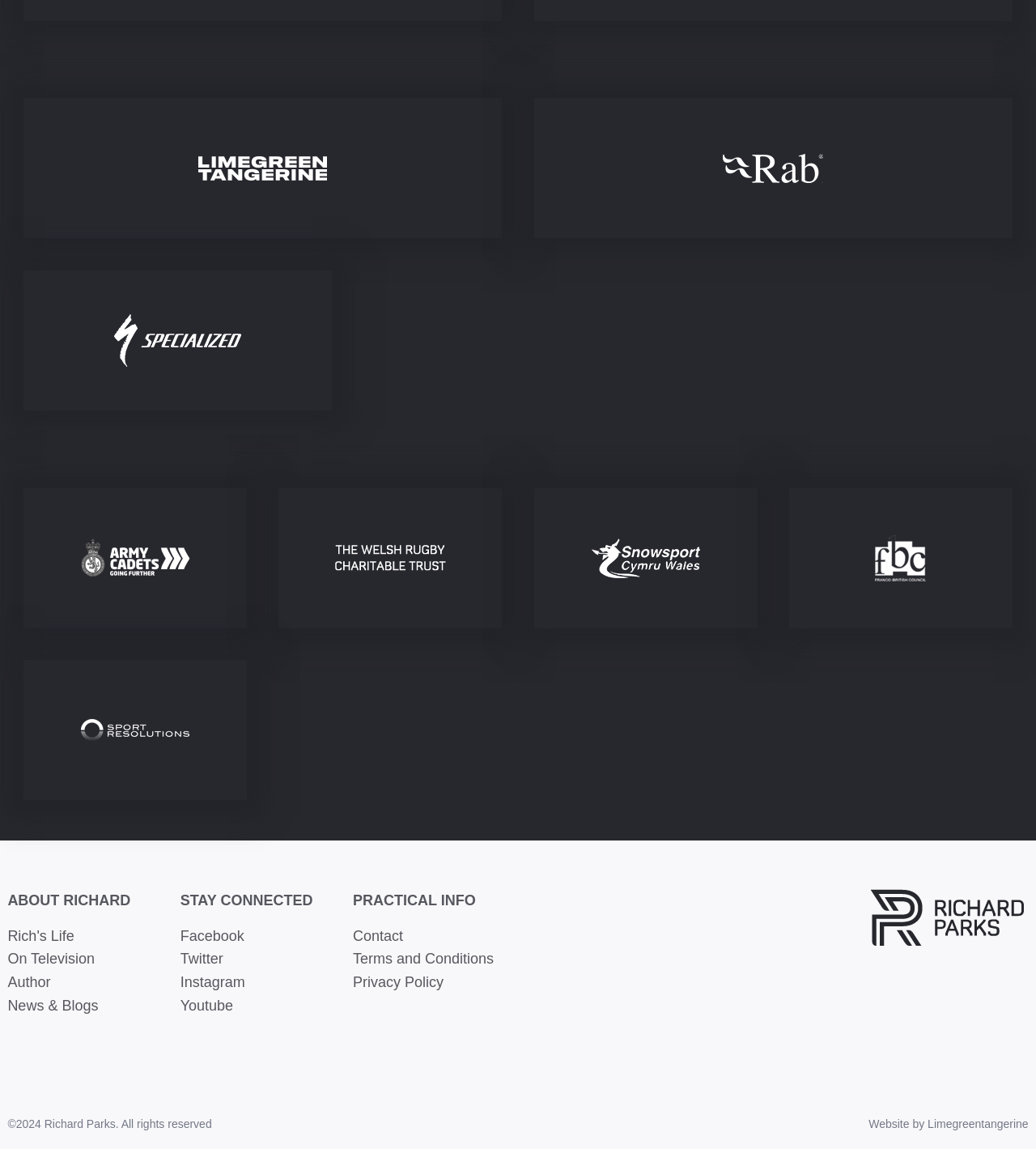Show the bounding box coordinates for the element that needs to be clicked to execute the following instruction: "Contact Richard". Provide the coordinates in the form of four float numbers between 0 and 1, i.e., [left, top, right, bottom].

[0.341, 0.807, 0.389, 0.821]